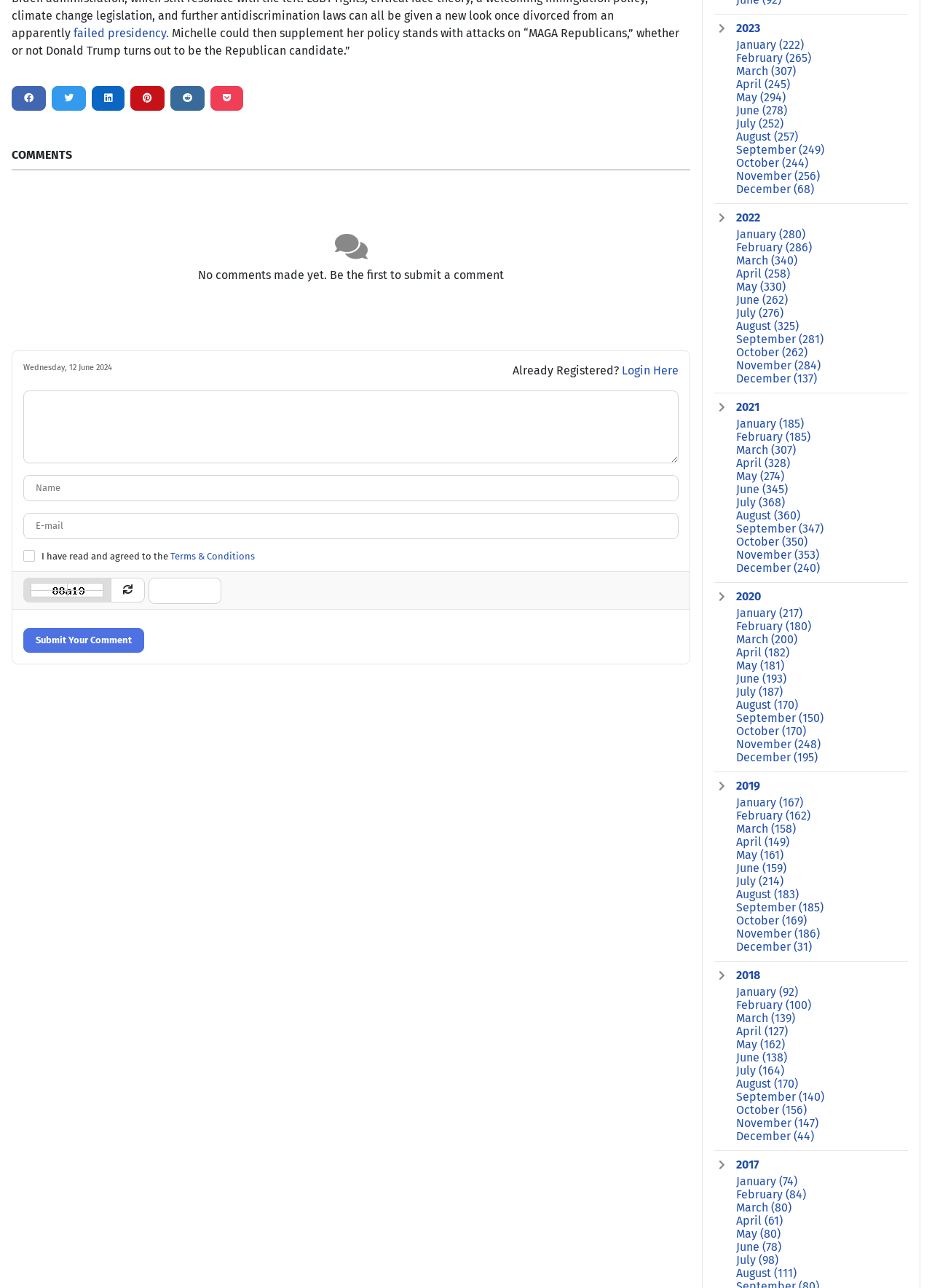Answer this question in one word or a short phrase: What is required to submit a comment?

Agreement to Terms & Conditions